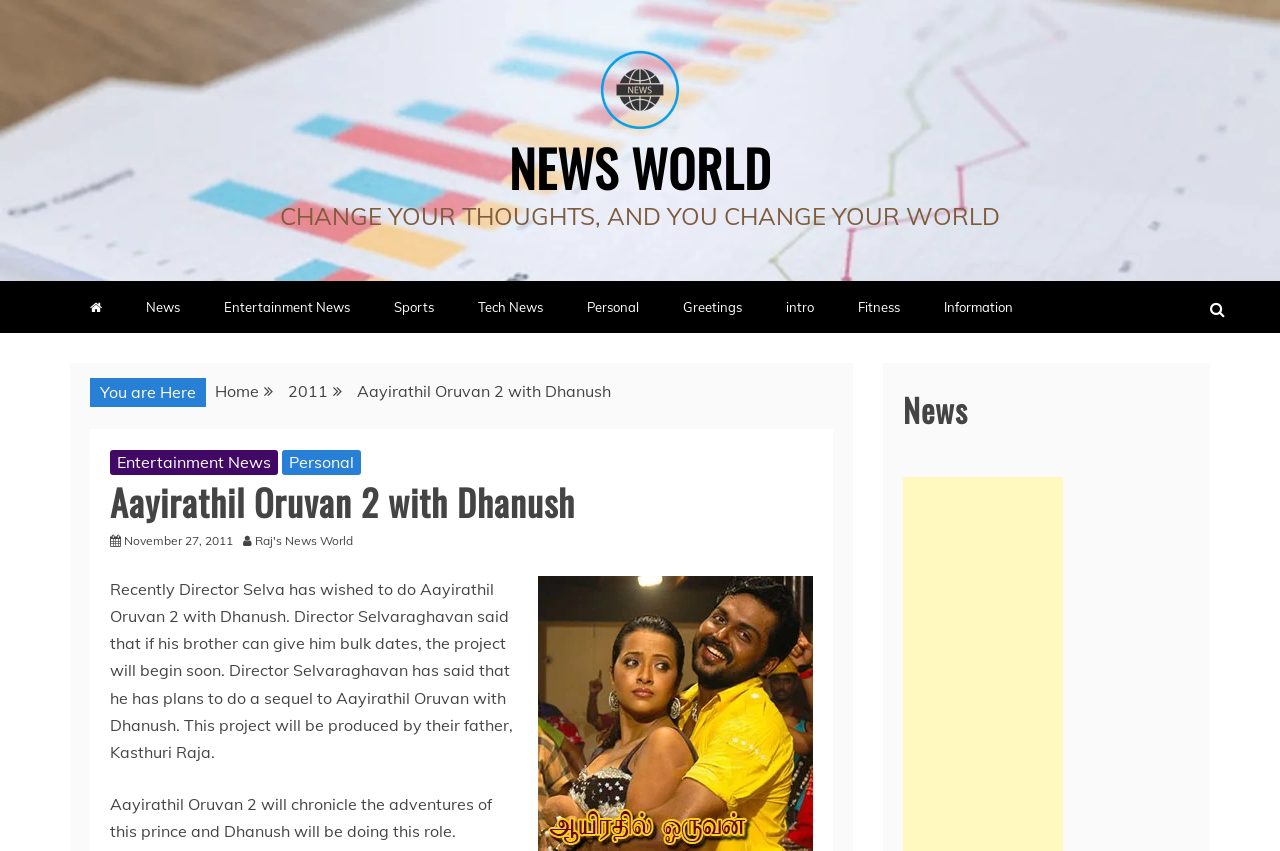Please extract the webpage's main title and generate its text content.

Aayirathil Oruvan 2 with Dhanush